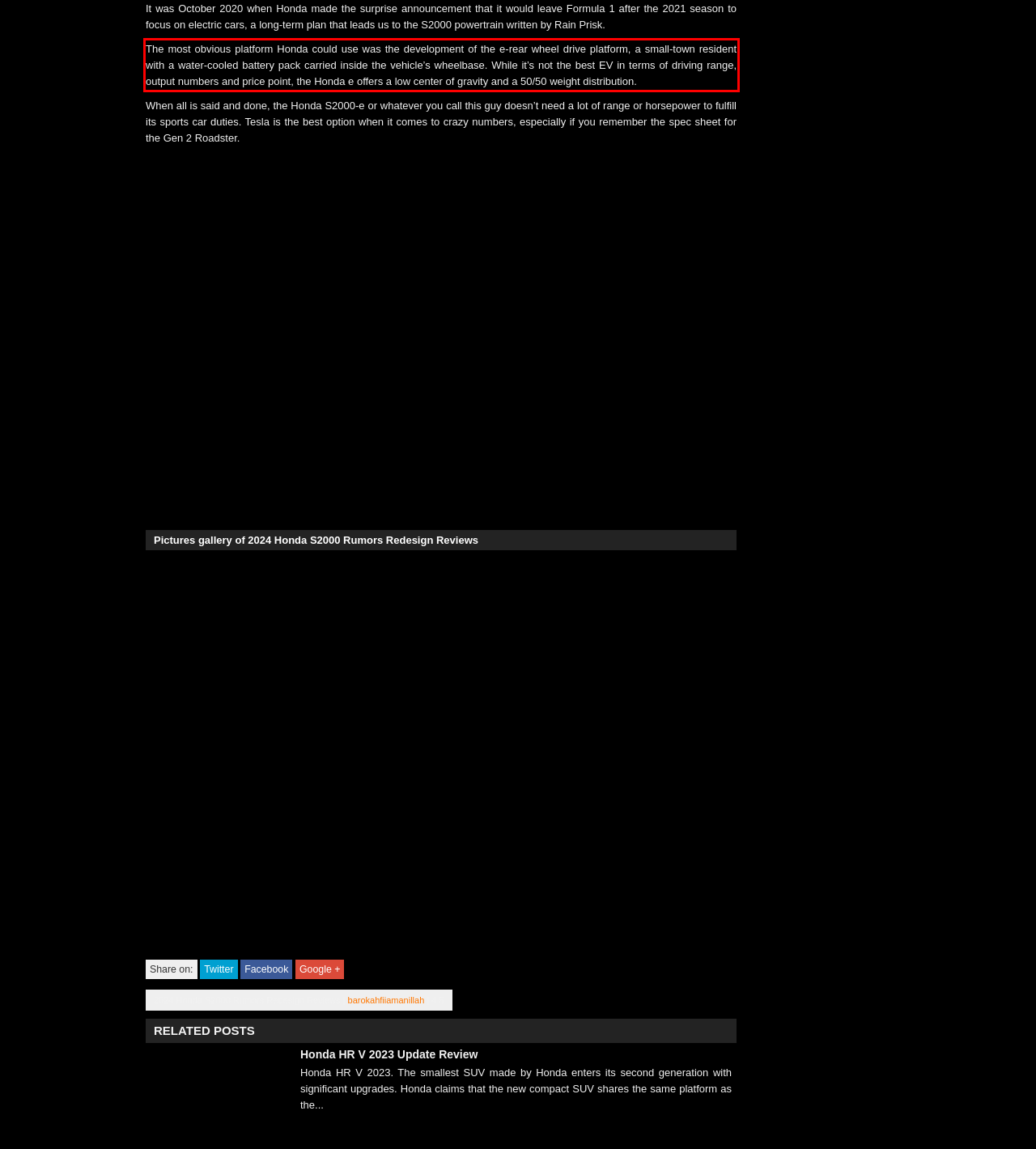Locate the red bounding box in the provided webpage screenshot and use OCR to determine the text content inside it.

The most obvious platform Honda could use was the development of the e-rear wheel drive platform, a small-town resident with a water-cooled battery pack carried inside the vehicle’s wheelbase. While it’s not the best EV in terms of driving range, output numbers and price point, the Honda e offers a low center of gravity and a 50/50 weight distribution.